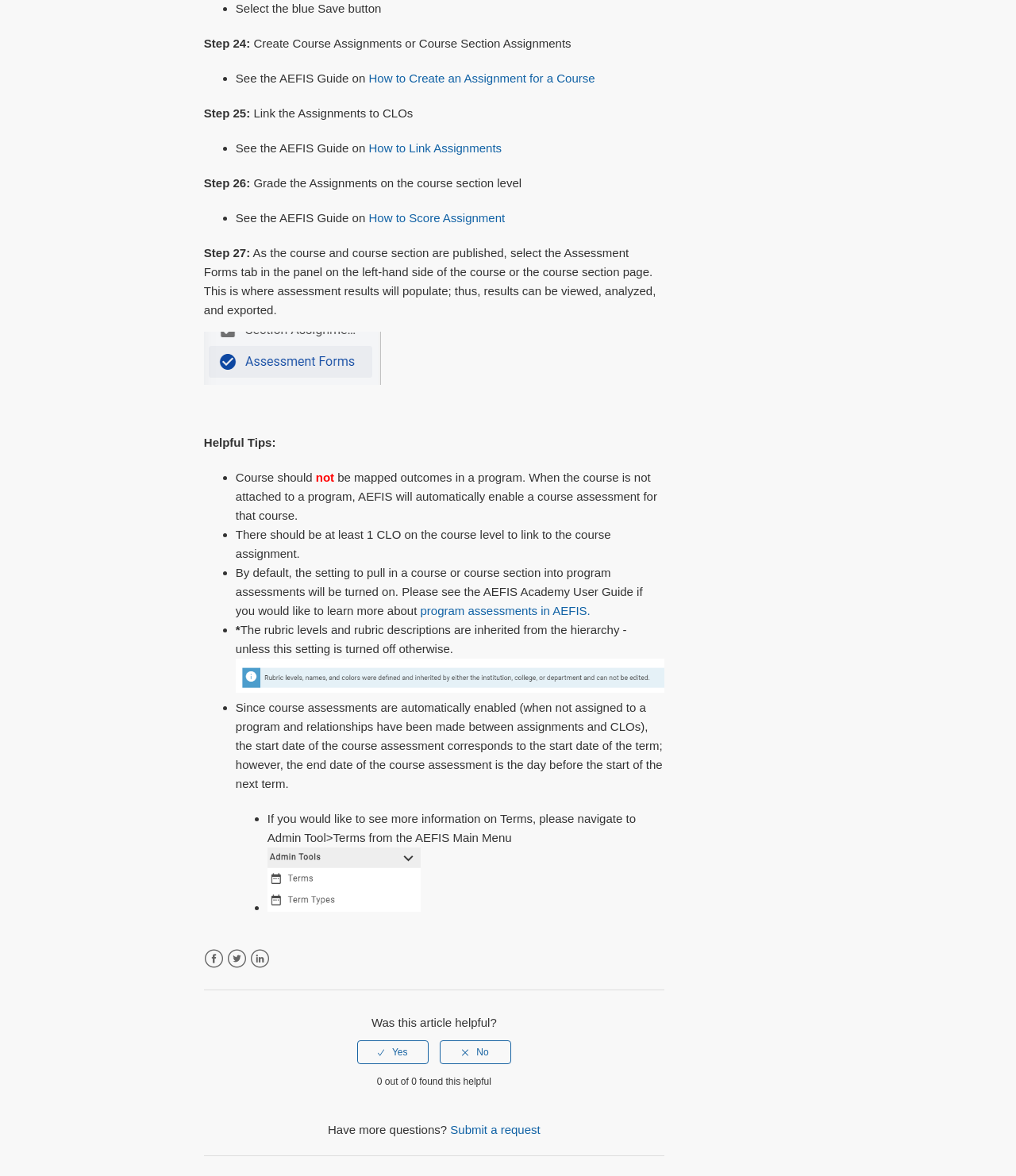Please use the details from the image to answer the following question comprehensively:
What is the purpose of Step 24?

According to the webpage, Step 24 is about creating course assignments or course section assignments, which is indicated by the static text 'Create Course Assignments or Course Section Assignments' with a bounding box coordinate of [0.25, 0.031, 0.565, 0.042].